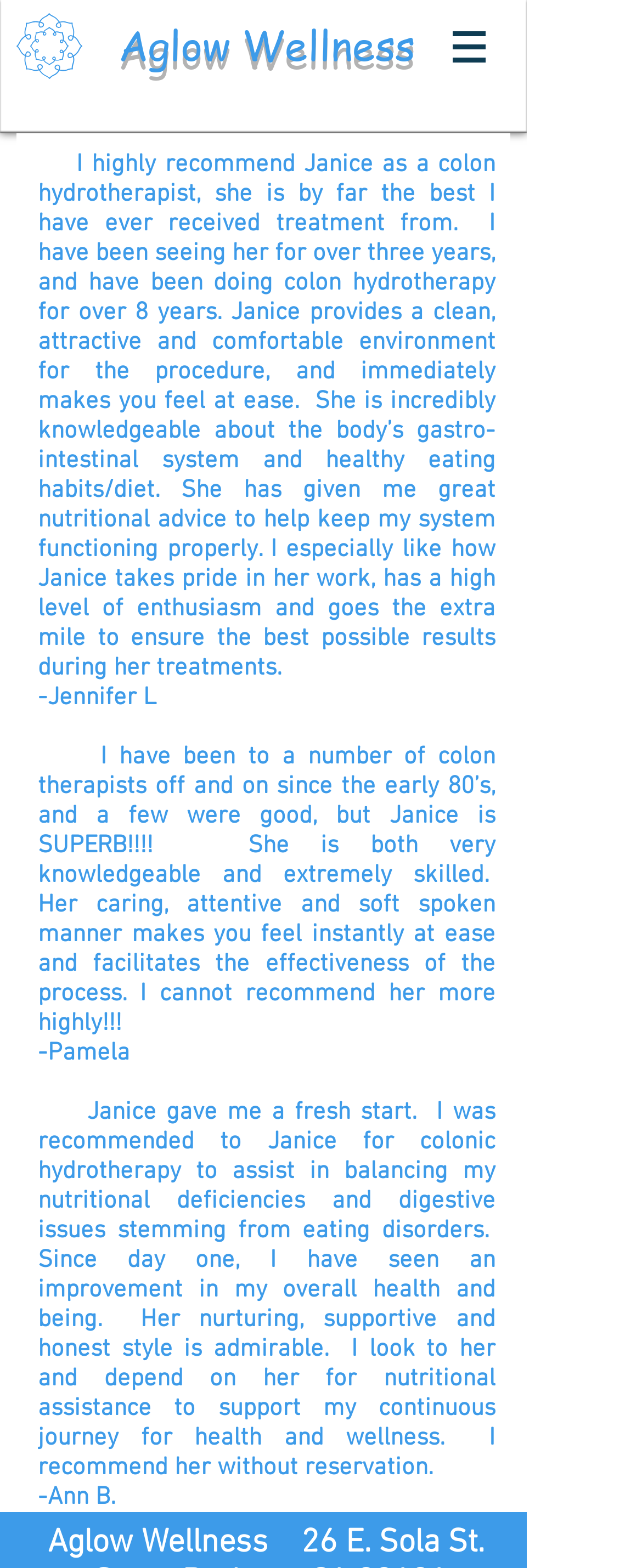Explain in detail what is displayed on the webpage.

The webpage is dedicated to showcasing testimonials about a colon hydrotherapist, Janice, from Aglow Wellness. At the top, there is a navigation menu labeled "Site" with a button that has a popup menu, accompanied by a small image. Below this, there is a link and a heading that reads "Aglow Wellness".

The main content of the page is divided into four sections, each containing a testimonial from a different individual. The testimonials are presented in a vertical layout, with each section separated by a small gap. The first testimonial is from Jennifer L, who highly recommends Janice and praises her knowledge, enthusiasm, and comfortable environment. 

Below Jennifer's testimonial is one from Pamela, who also highly recommends Janice, describing her as superb and skilled. The third testimonial is from Ann B, who credits Janice with giving her a fresh start and improving her overall health. Each testimonial is accompanied by the name of the individual who provided it.